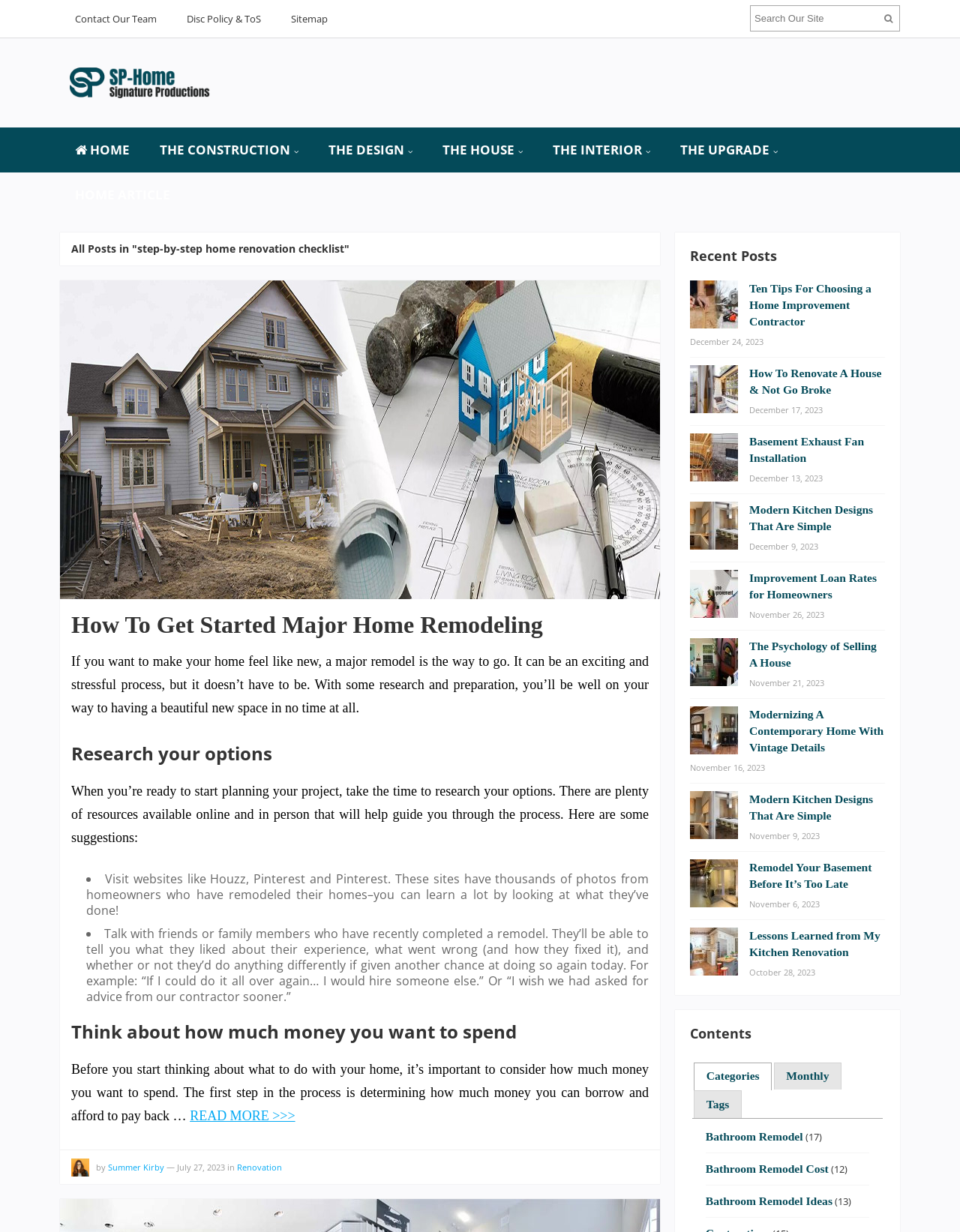Identify the bounding box coordinates for the element that needs to be clicked to fulfill this instruction: "Read more about 'How To Get Started Major Home Remodeling'". Provide the coordinates in the format of four float numbers between 0 and 1: [left, top, right, bottom].

[0.198, 0.899, 0.307, 0.911]